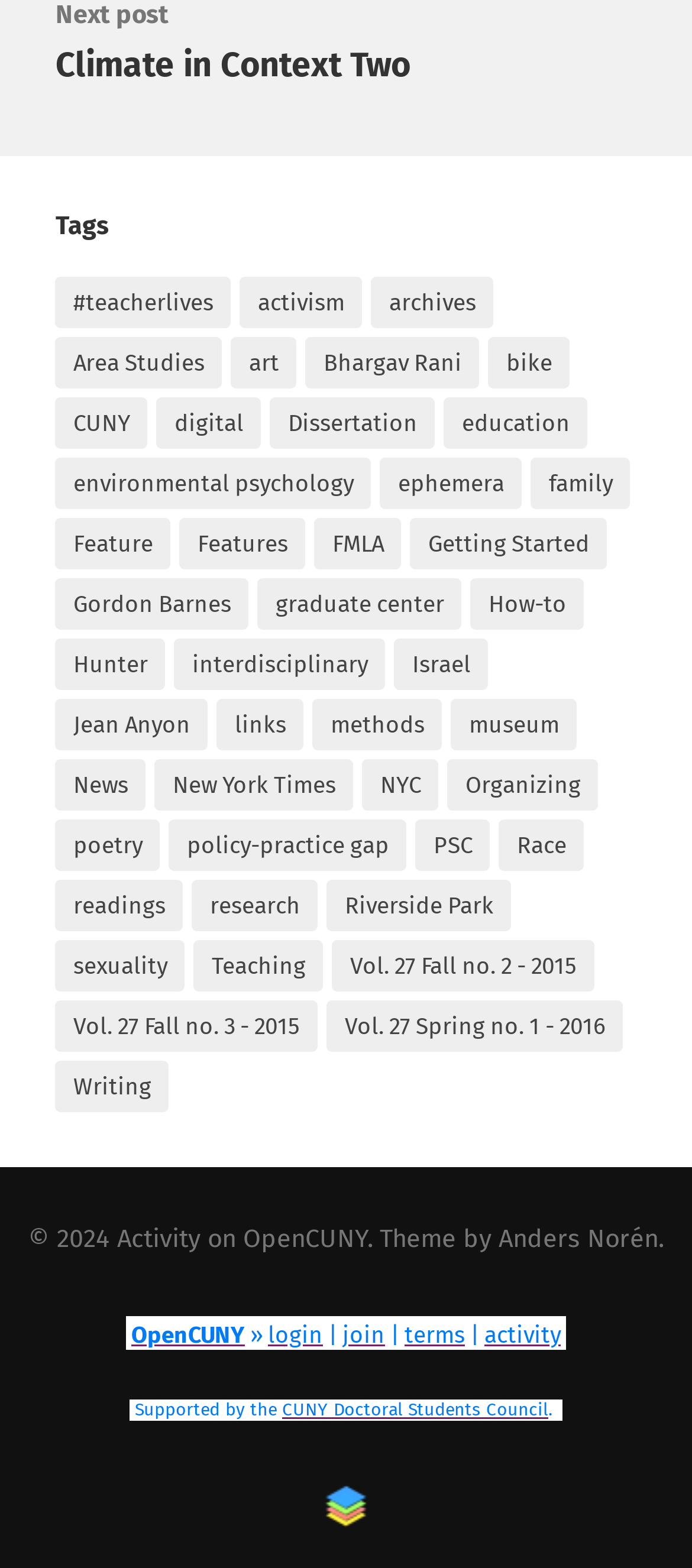Find the bounding box coordinates of the element's region that should be clicked in order to follow the given instruction: "Visit the 'Activity on OpenCUNY' page". The coordinates should consist of four float numbers between 0 and 1, i.e., [left, top, right, bottom].

[0.169, 0.781, 0.531, 0.8]